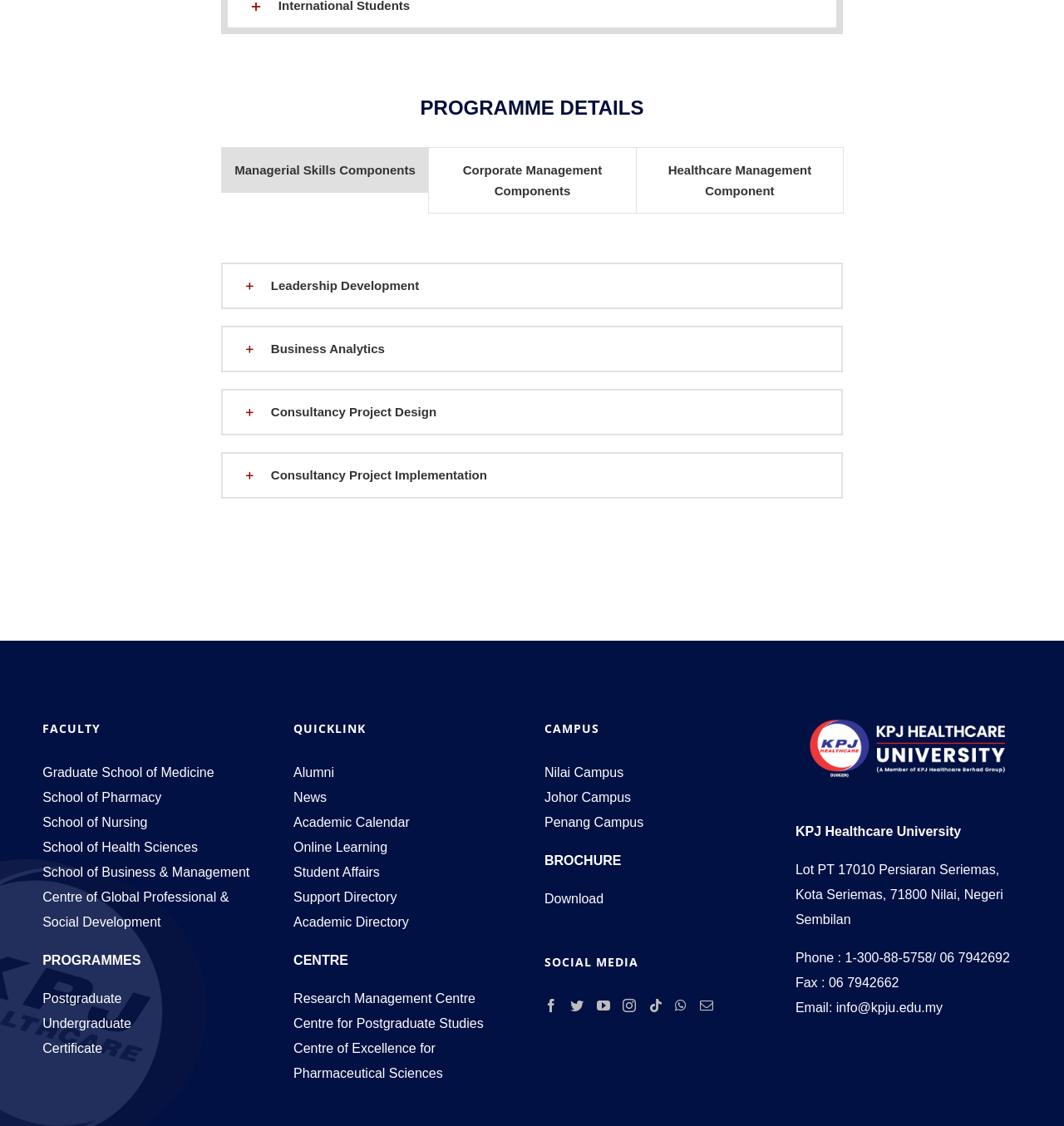How many tabs are in the programme details section?
Look at the image and answer with only one word or phrase.

3